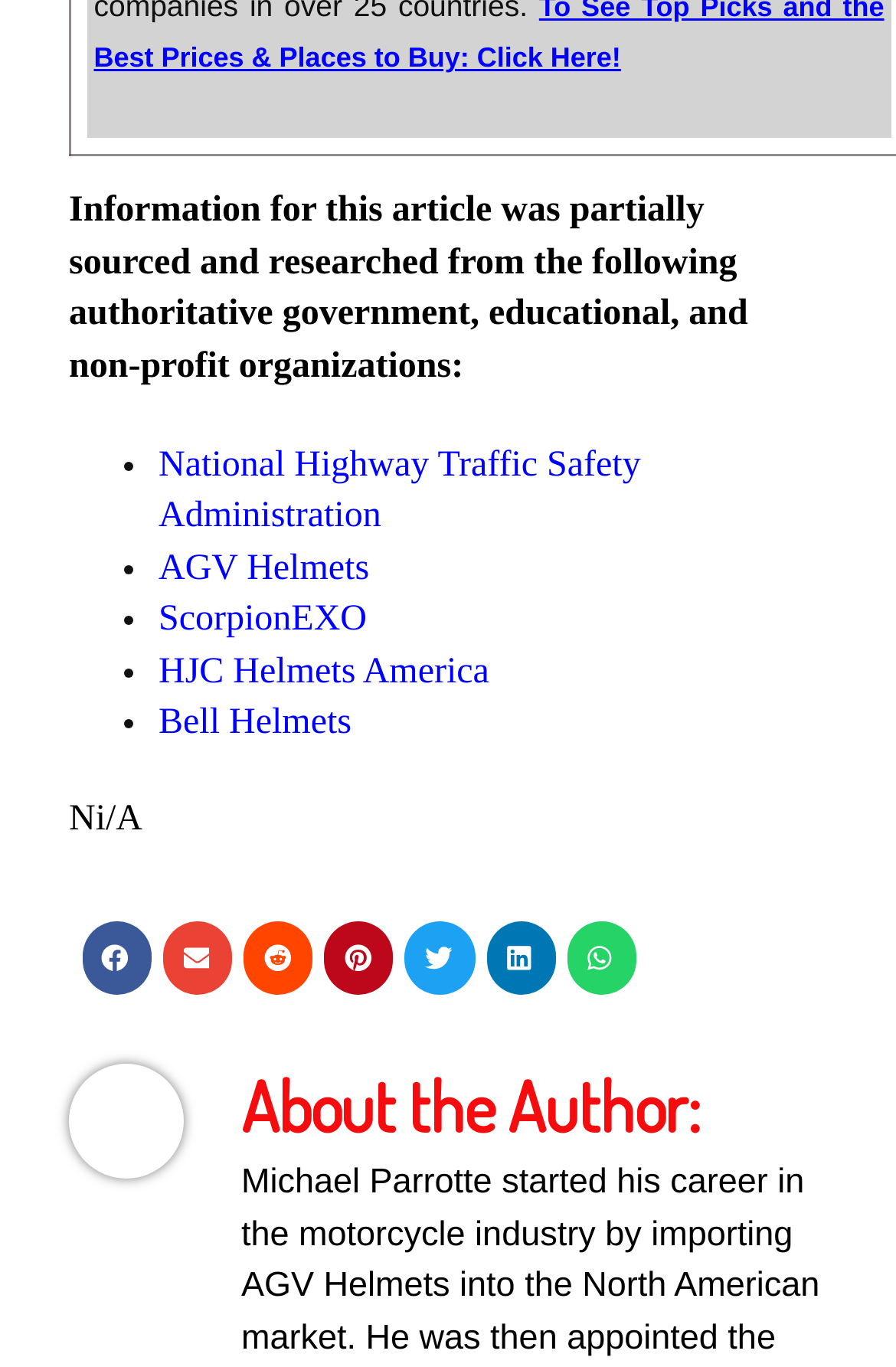Indicate the bounding box coordinates of the element that needs to be clicked to satisfy the following instruction: "Visit National Highway Traffic Safety Administration". The coordinates should be four float numbers between 0 and 1, i.e., [left, top, right, bottom].

[0.177, 0.325, 0.715, 0.392]